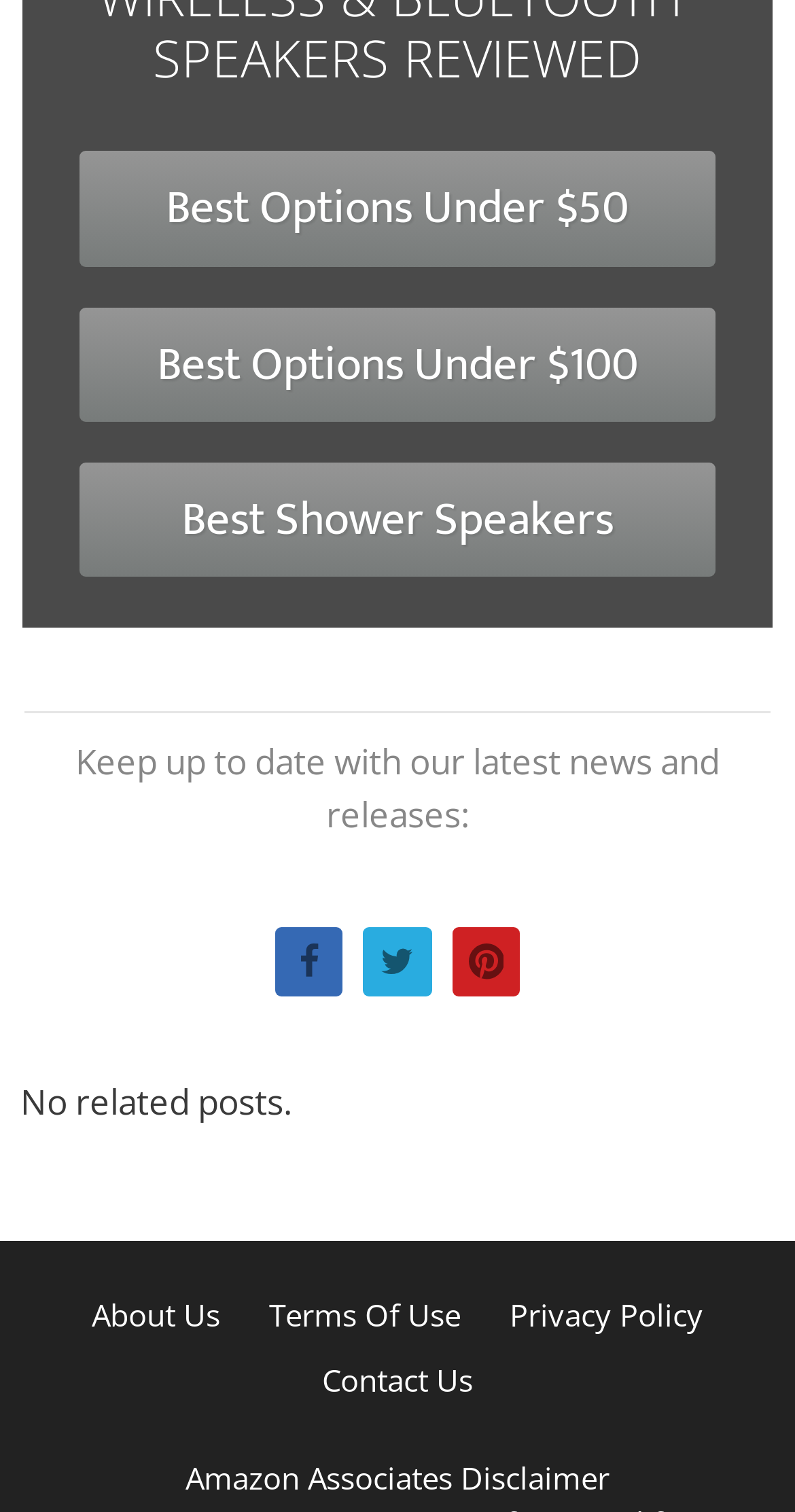Find the bounding box coordinates for the area that should be clicked to accomplish the instruction: "Click on 'Best Shower Speakers'".

[0.099, 0.306, 0.901, 0.382]